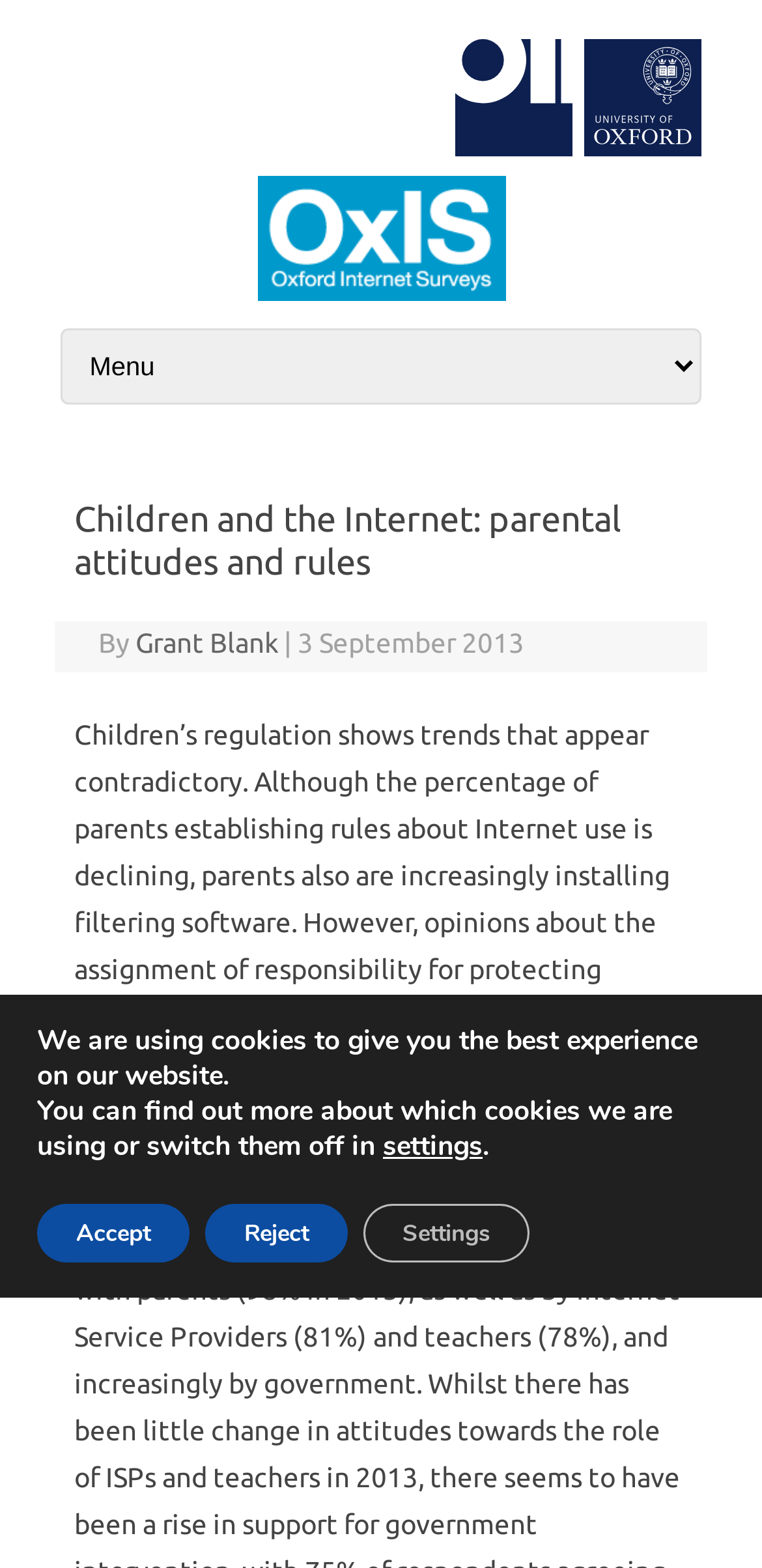What is the role of parents according to the webpage?
Provide a concise answer using a single word or phrase based on the image.

Responsible for protecting children